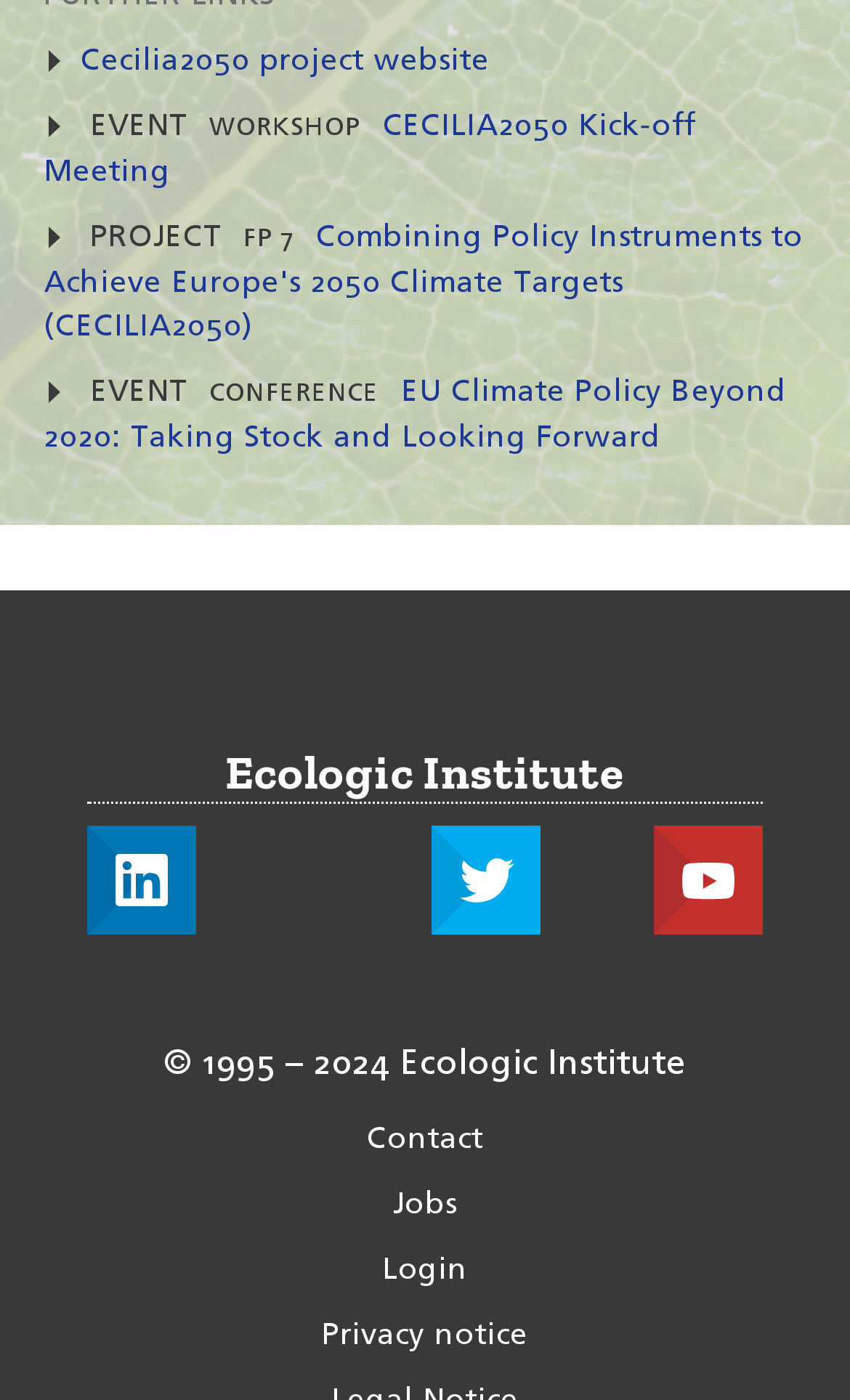Locate the bounding box for the described UI element: "Privacy notice". Ensure the coordinates are four float numbers between 0 and 1, formatted as [left, top, right, bottom].

[0.379, 0.942, 0.621, 0.964]